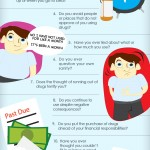Please analyze the image and give a detailed answer to the question:
What emotions are expressed by the illustrated characters?

The infographic features illustrated characters expressing different emotions, which are not specifically stated in the caption, but are likely to be emotions related to drug use and addiction, such as anxiety, fear, or sadness.